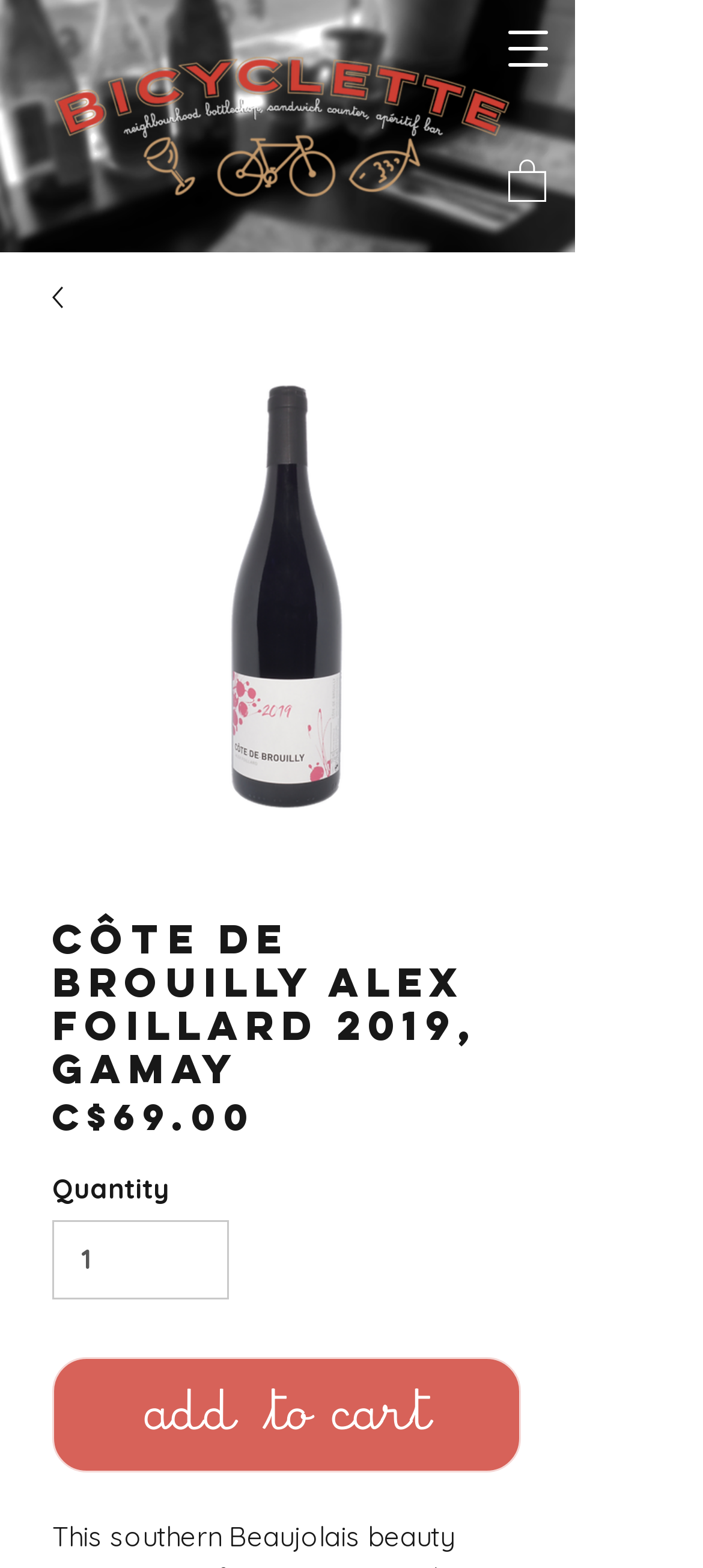Identify and extract the heading text of the webpage.

Côte de Brouilly Alex Foillard 2019, Gamay